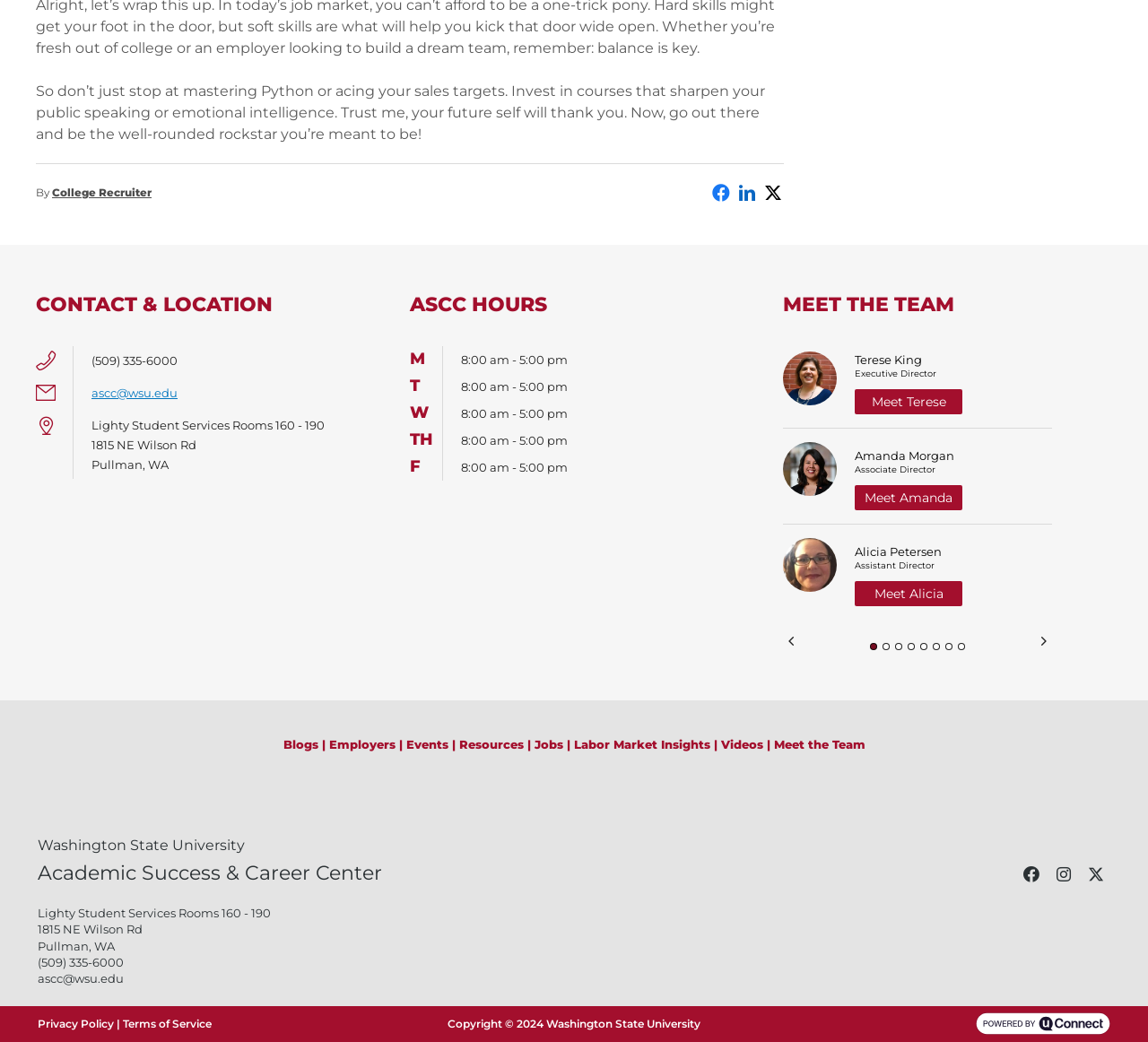Using the webpage screenshot, locate the HTML element that fits the following description and provide its bounding box: "Meet Amanda".

[0.745, 0.465, 0.839, 0.49]